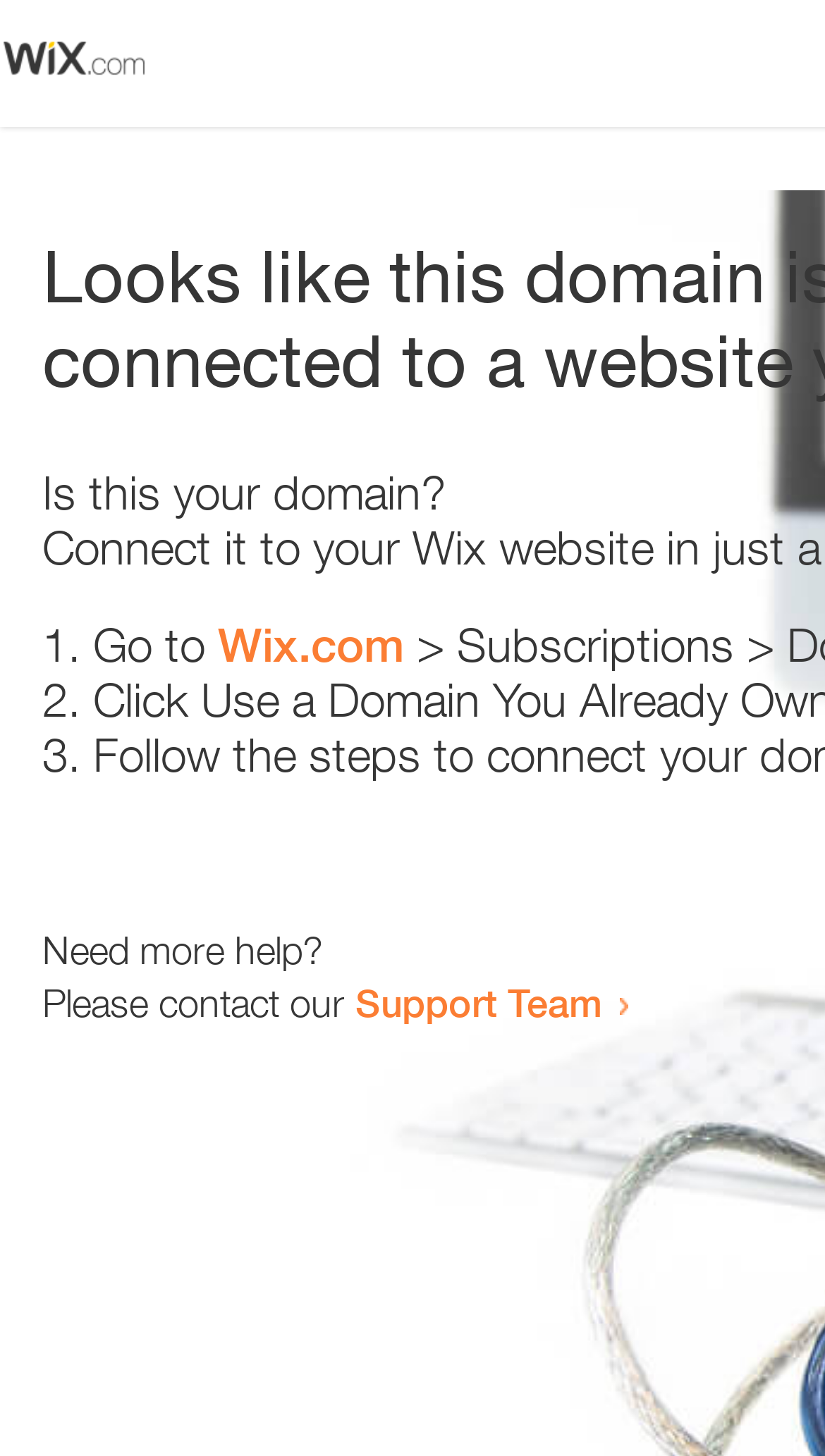Respond to the question below with a single word or phrase:
What is the main topic of this webpage?

Error